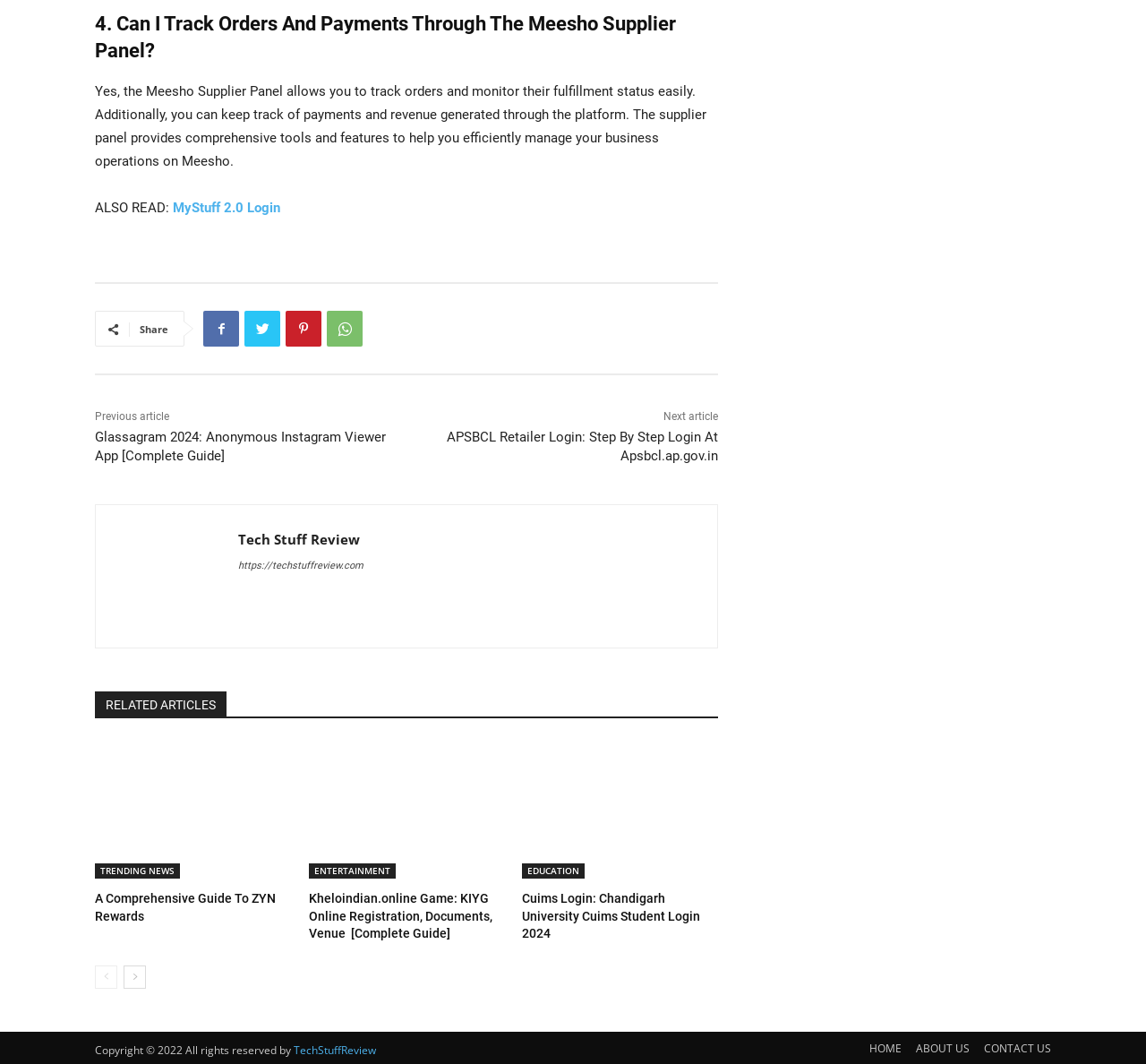Answer briefly with one word or phrase:
How many related articles are listed?

3